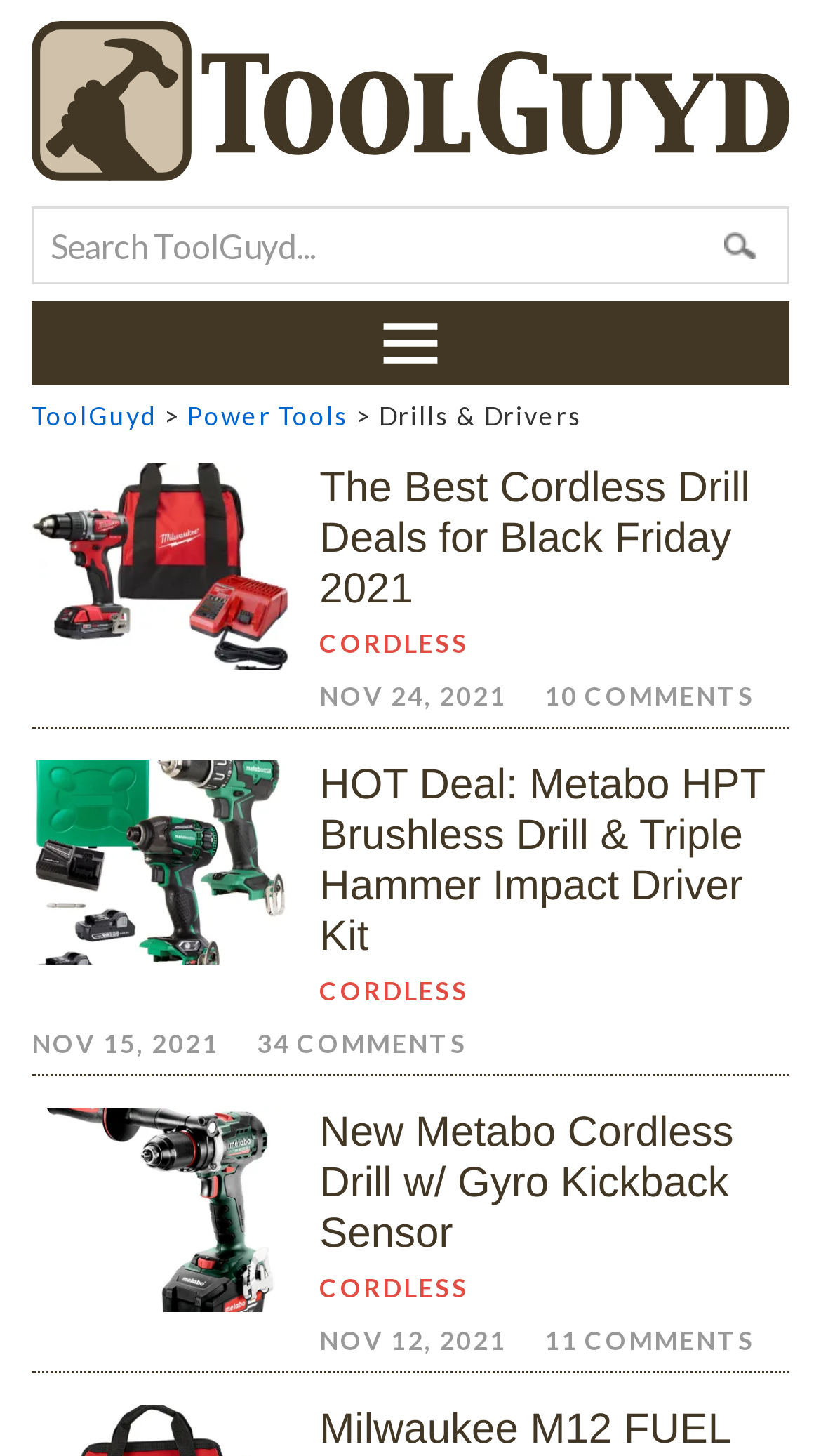Find the bounding box coordinates for the area you need to click to carry out the instruction: "Visit TOOLGUYD homepage". The coordinates should be four float numbers between 0 and 1, indicated as [left, top, right, bottom].

[0.038, 0.012, 0.962, 0.127]